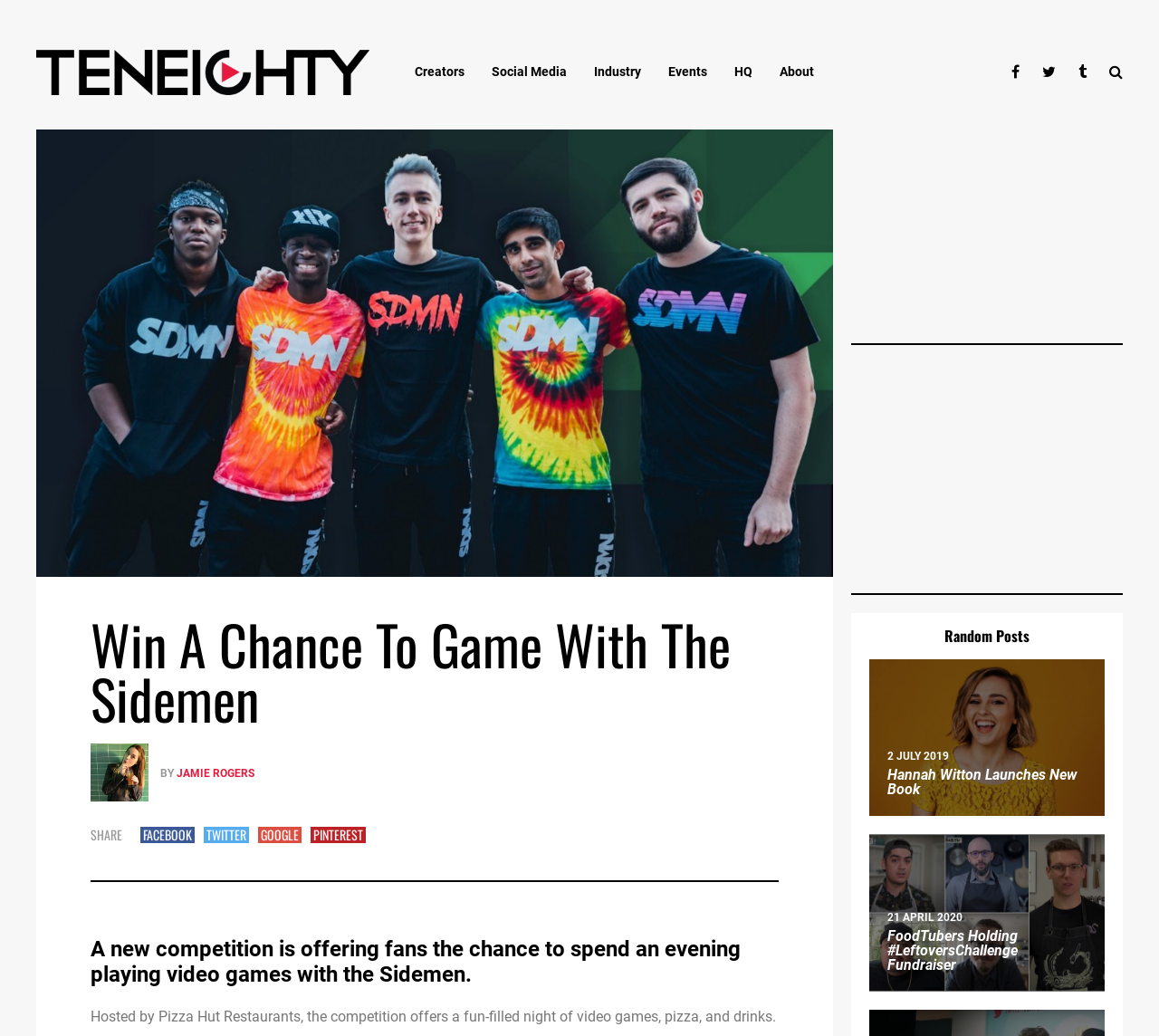Please provide the bounding box coordinates for the element that needs to be clicked to perform the instruction: "Visit Jamie Rogers' page". The coordinates must consist of four float numbers between 0 and 1, formatted as [left, top, right, bottom].

[0.152, 0.74, 0.22, 0.753]